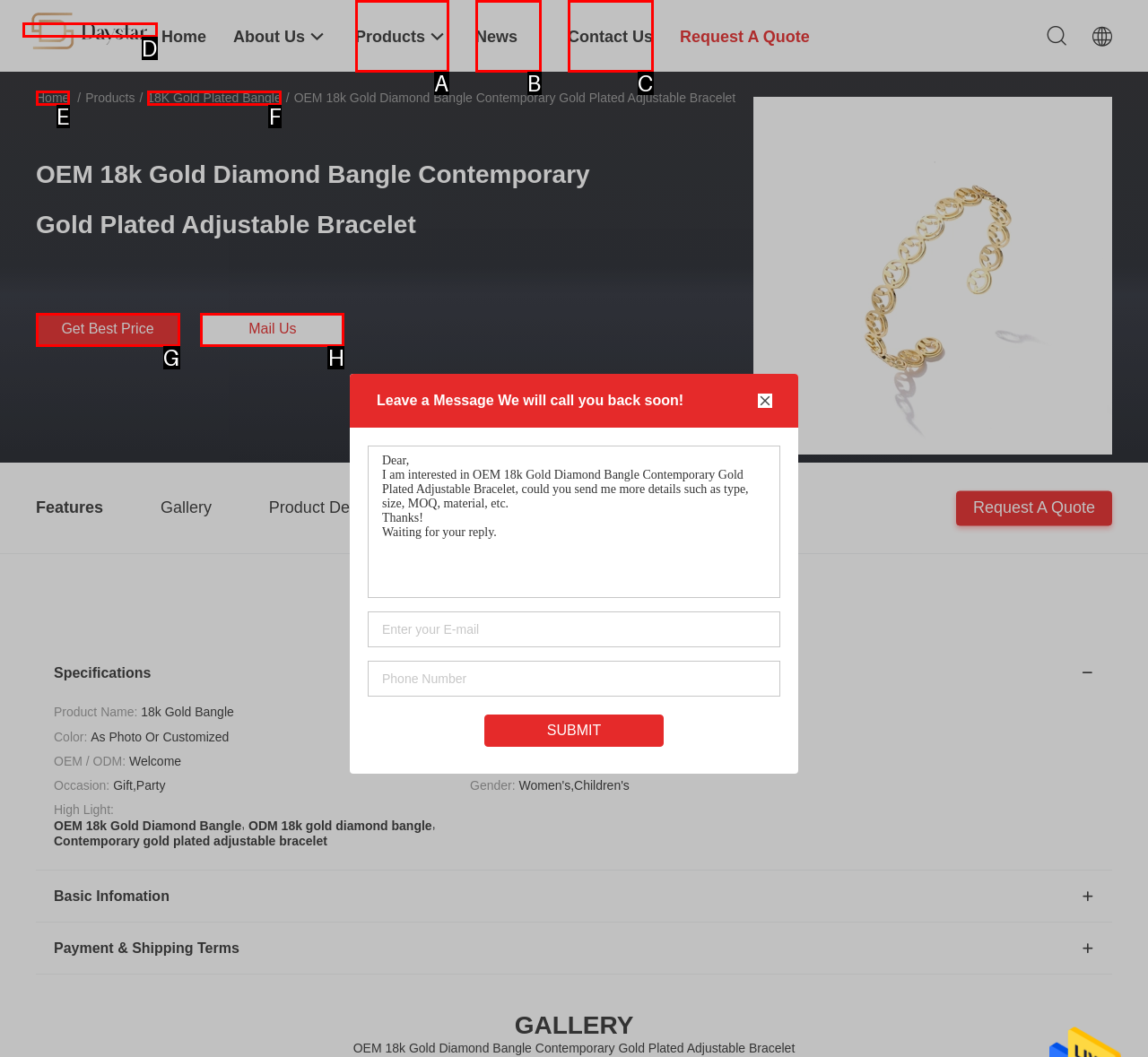Identify the UI element described as: Caring for myself and others
Answer with the option's letter directly.

None